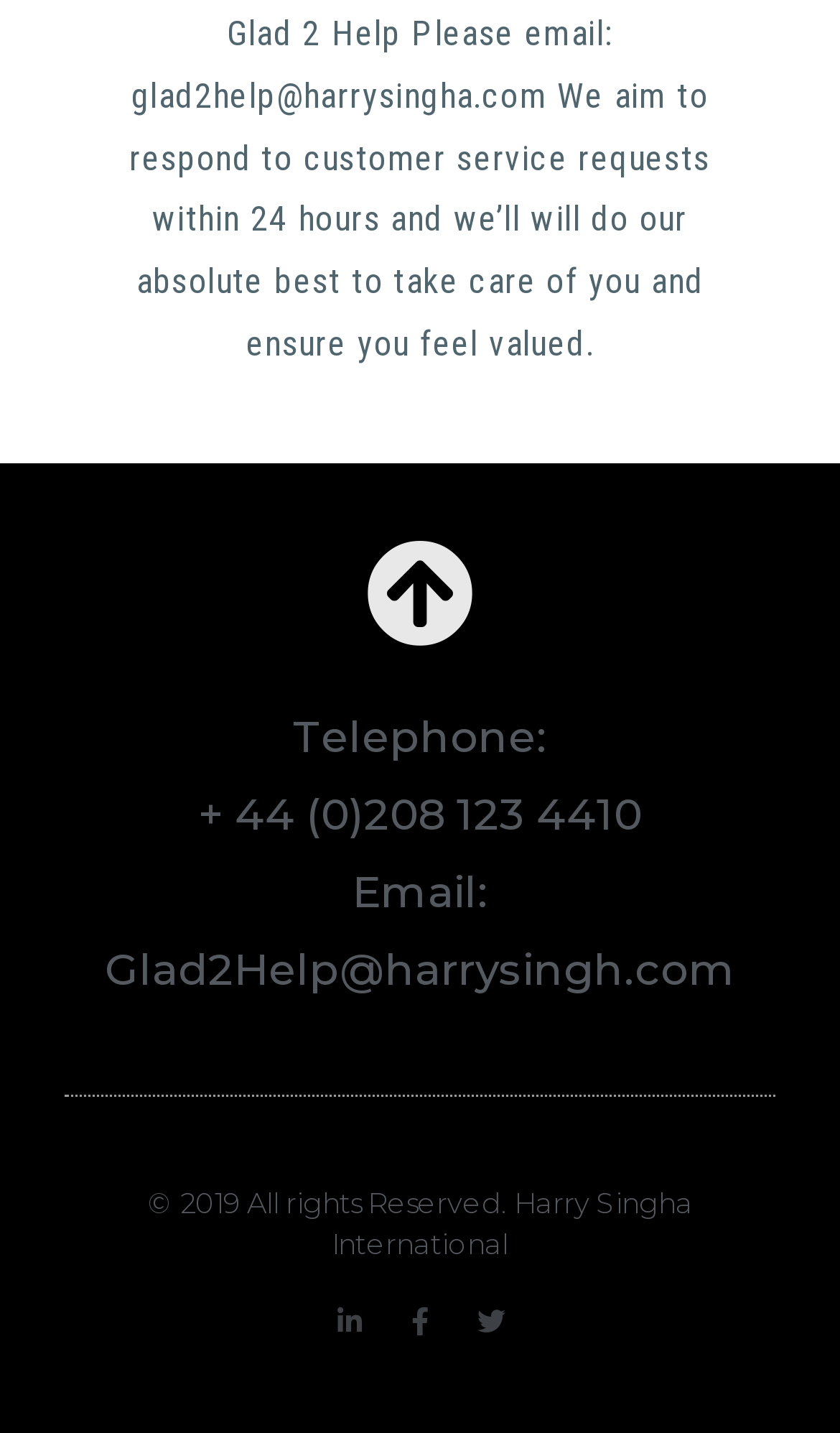Who is the owner of the website?
Please give a detailed answer to the question using the information shown in the image.

I found the owner of the website by looking at the StaticText element at the bottom of the page that contains the copyright information, and extracted the owner's name from the text.